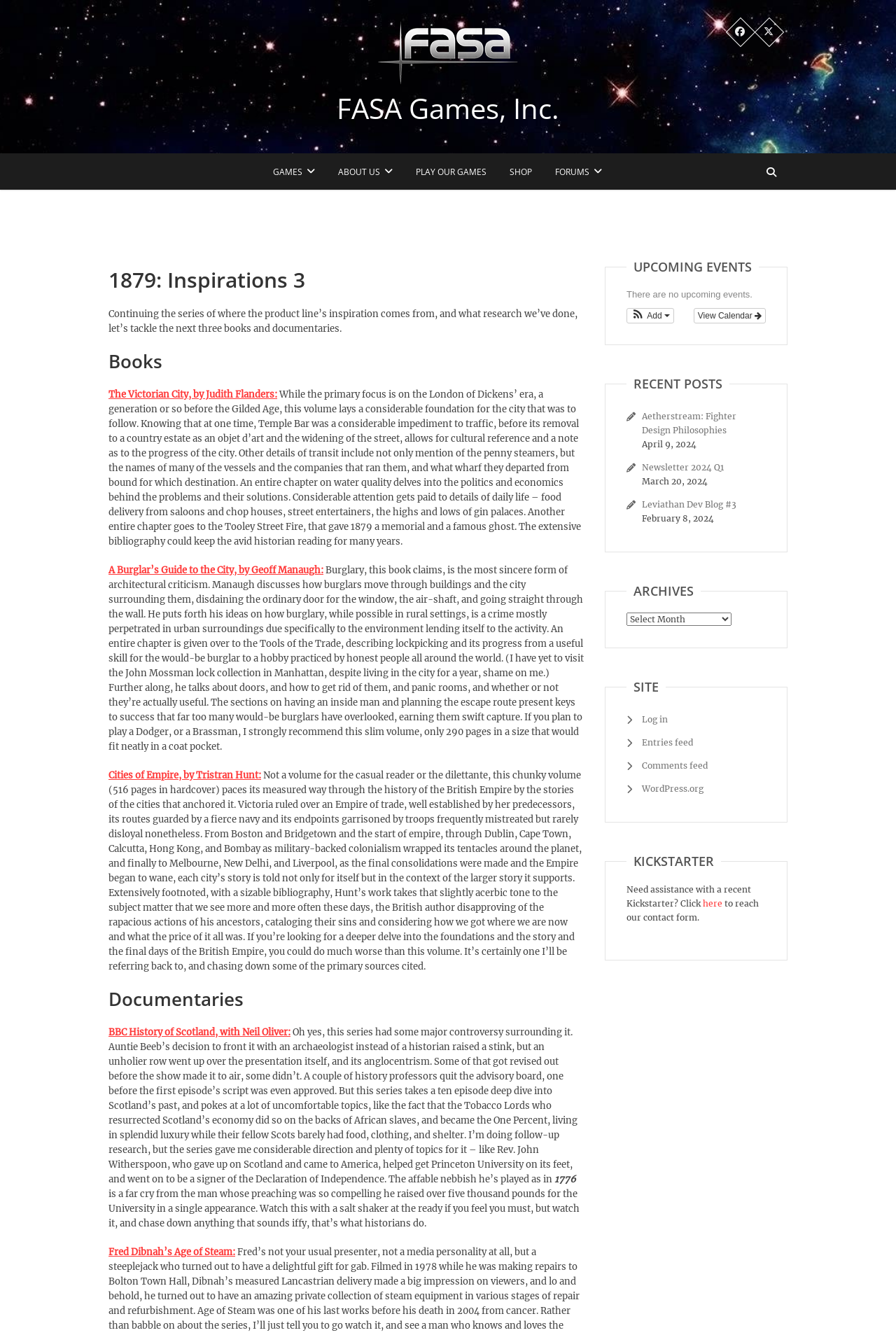Identify the bounding box for the UI element described as: "View Calendar". Ensure the coordinates are four float numbers between 0 and 1, formatted as [left, top, right, bottom].

[0.774, 0.23, 0.855, 0.242]